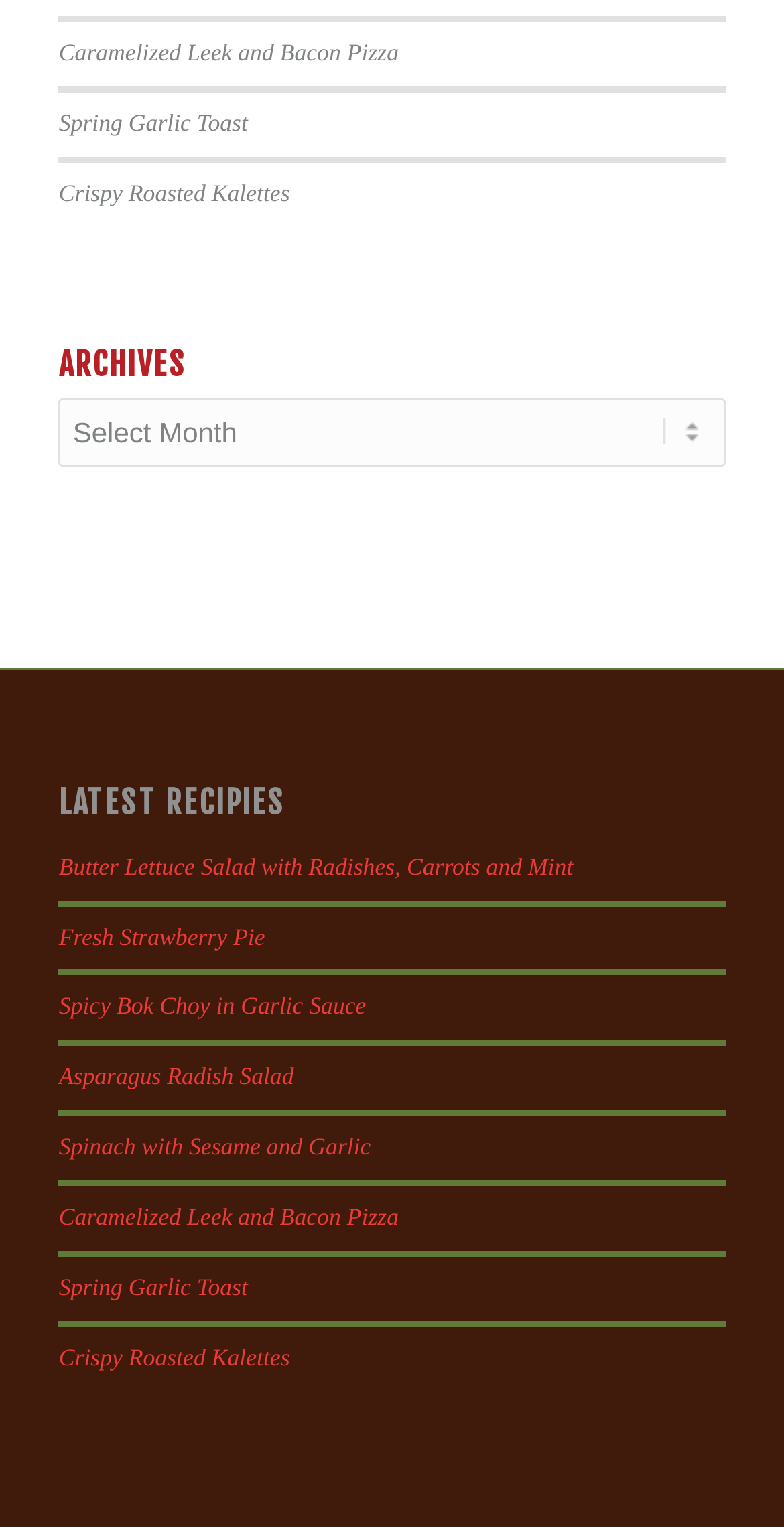Reply to the question with a brief word or phrase: How many recipe links are there?

18